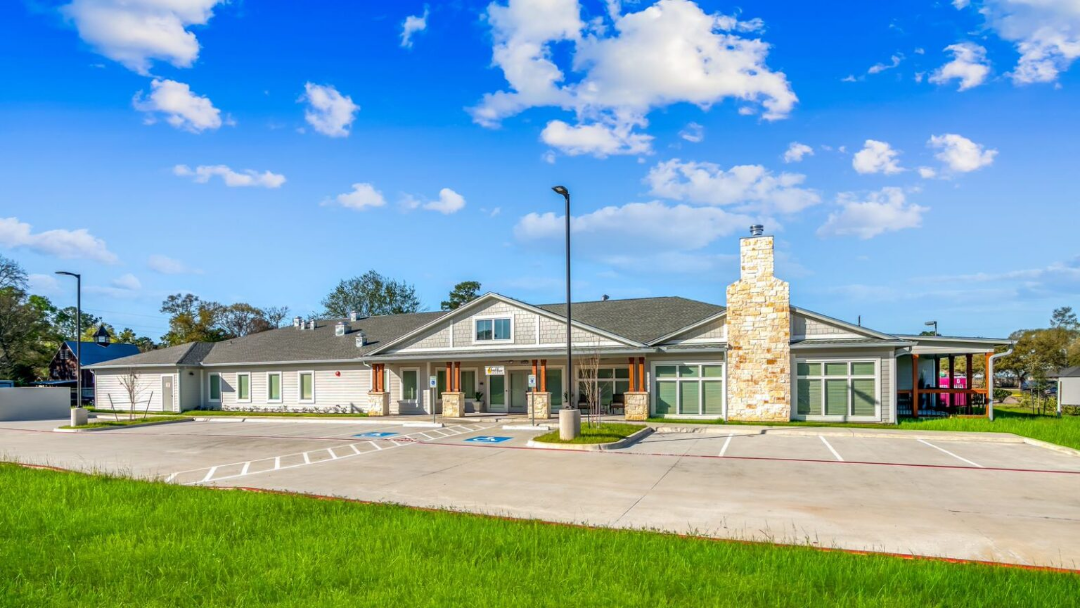Please reply with a single word or brief phrase to the question: 
What is the material of the chimney?

Stone